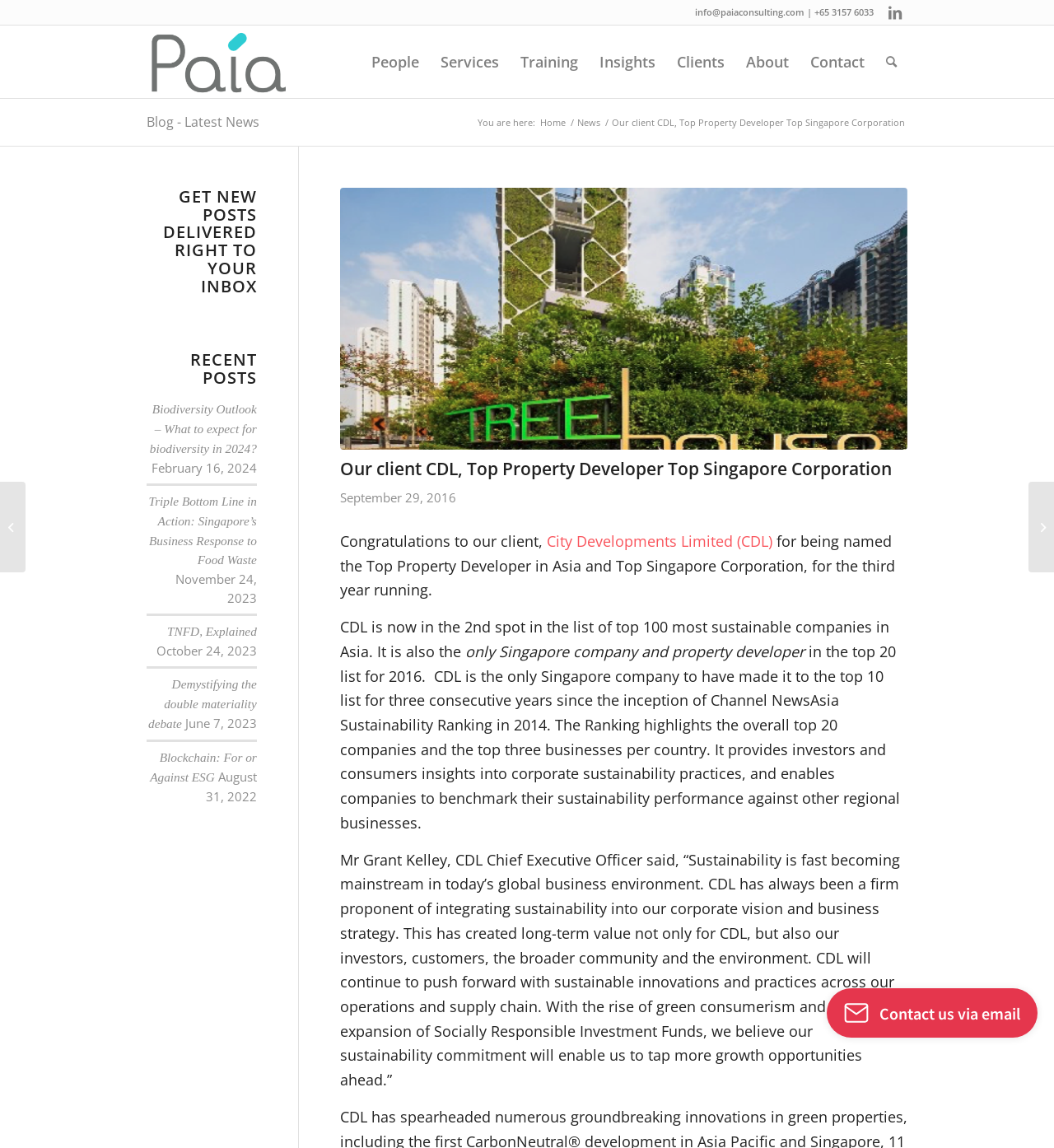Using the elements shown in the image, answer the question comprehensively: What is the date of the news article about CDL being named top property developer?

The date can be found in the main content of the webpage, where it is mentioned as 'September 29, 2016' below the heading 'Our client CDL, Top Property Developer Top Singapore Corporation'.